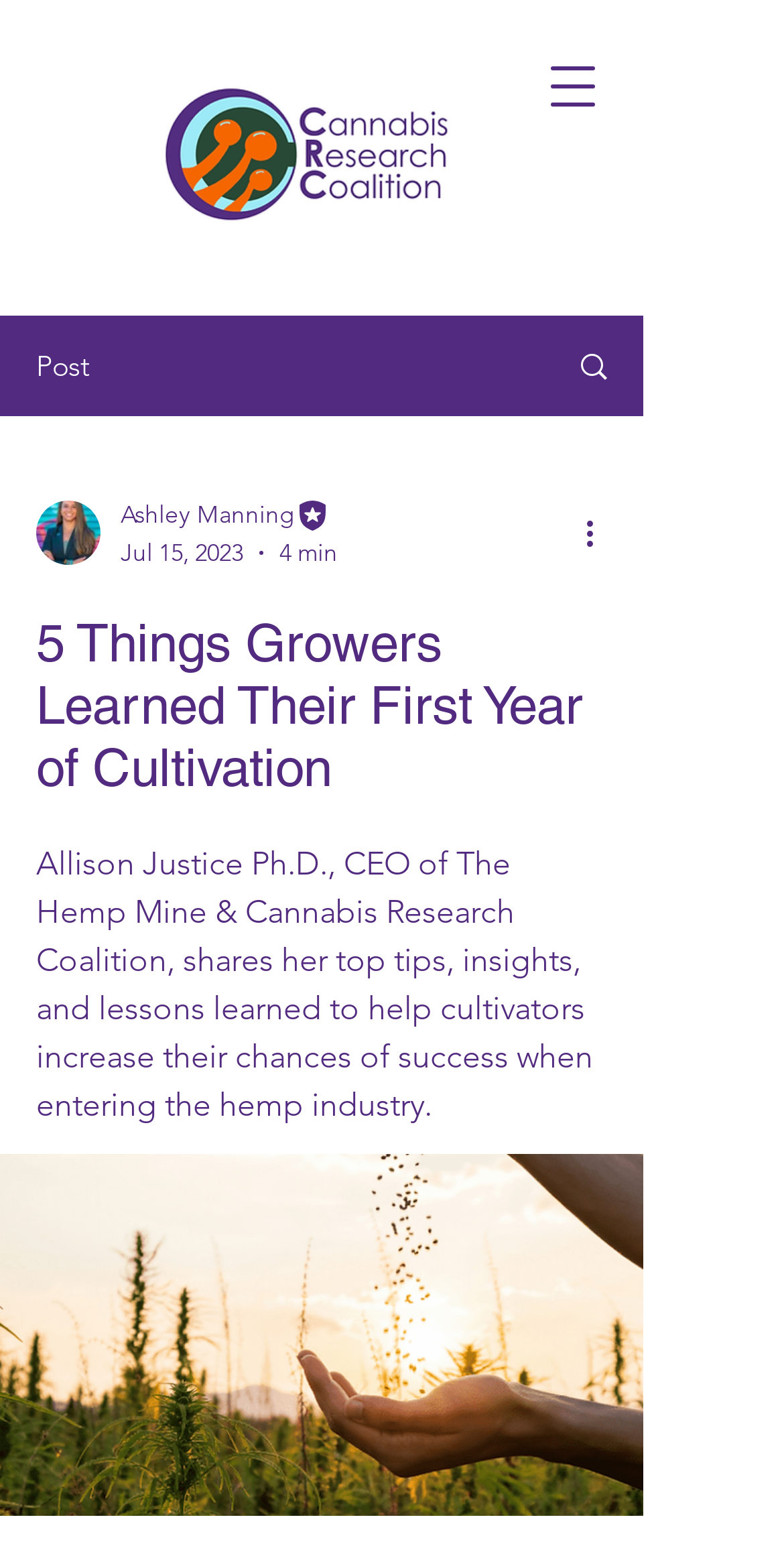What is the logo of the Cannabis Research Coalition?
Using the image as a reference, give an elaborate response to the question.

The answer can be found by looking at the image element with the description 'Cannabis Research Coalition Logo' which is located at the top left corner of the webpage.